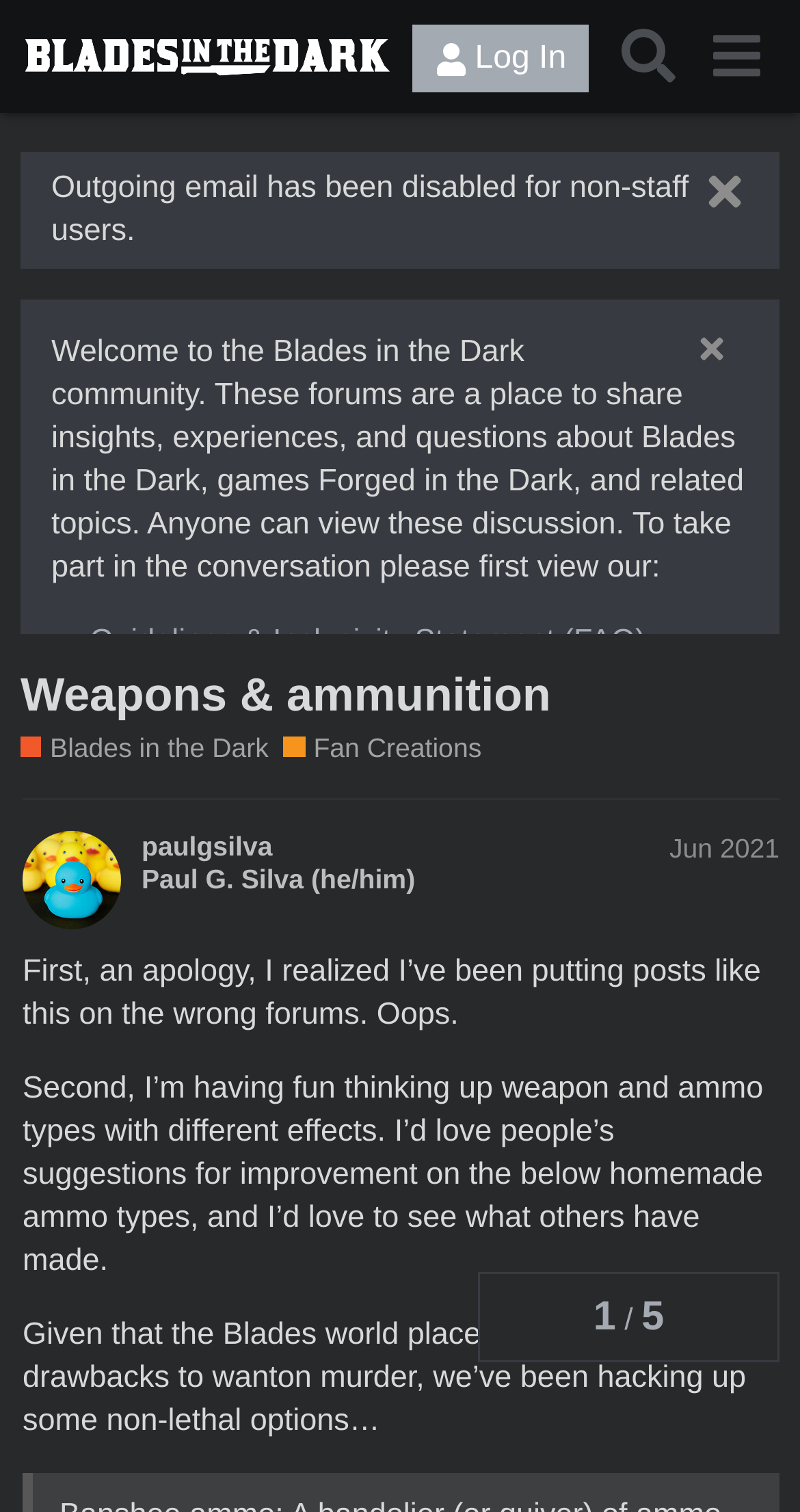What is the topic of the latest post? Based on the screenshot, please respond with a single word or phrase.

Weapon and ammo types